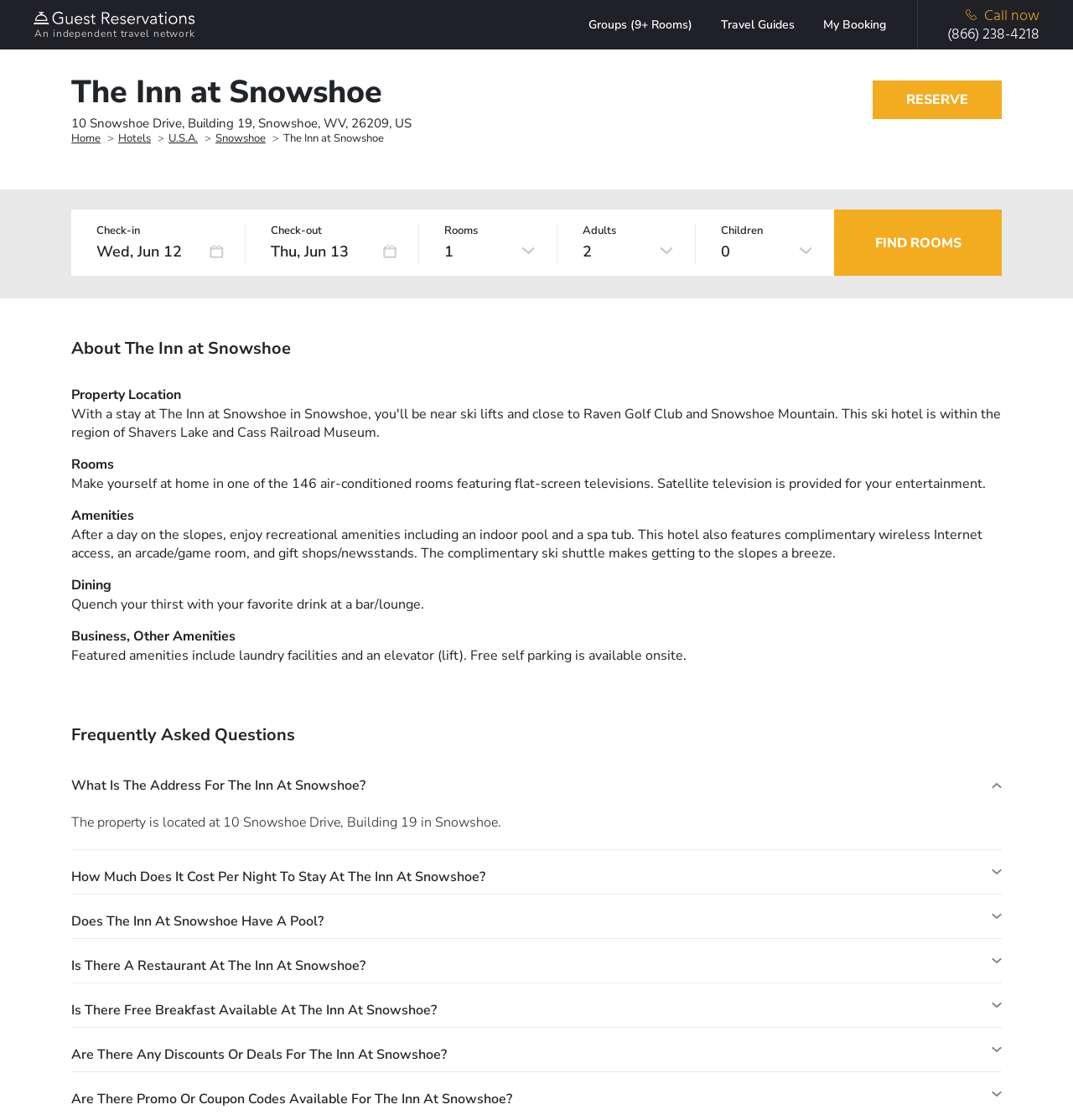Highlight the bounding box coordinates of the element that should be clicked to carry out the following instruction: "Enter check-in date". The coordinates must be given as four float numbers ranging from 0 to 1, i.e., [left, top, right, bottom].

[0.09, 0.213, 0.228, 0.237]